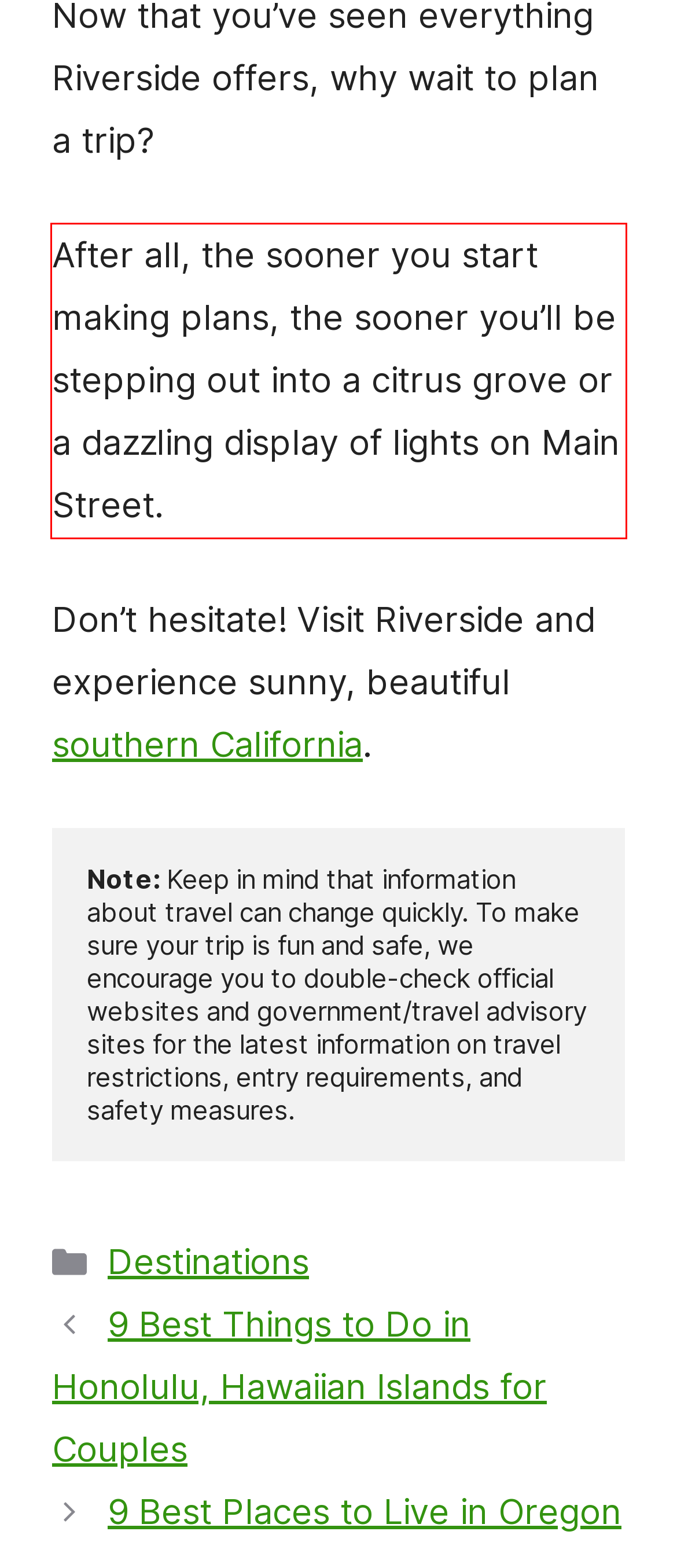Identify the text inside the red bounding box in the provided webpage screenshot and transcribe it.

After all, the sooner you start making plans, the sooner you’ll be stepping out into a citrus grove or a dazzling display of lights on Main Street.